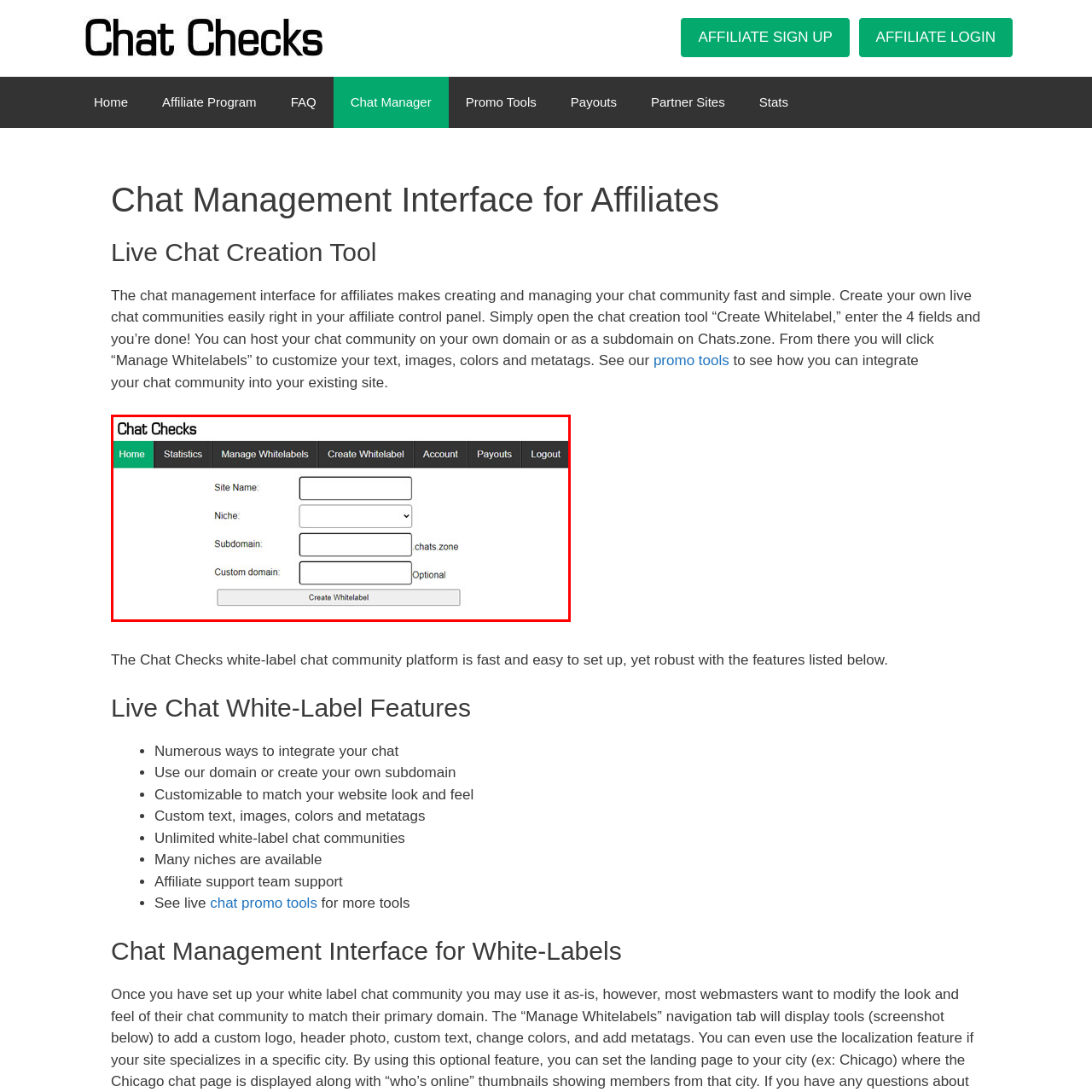Pay attention to the section outlined in red, What is the purpose of the 'Create Whitelabel' button? 
Reply with a single word or phrase.

To finalize setup